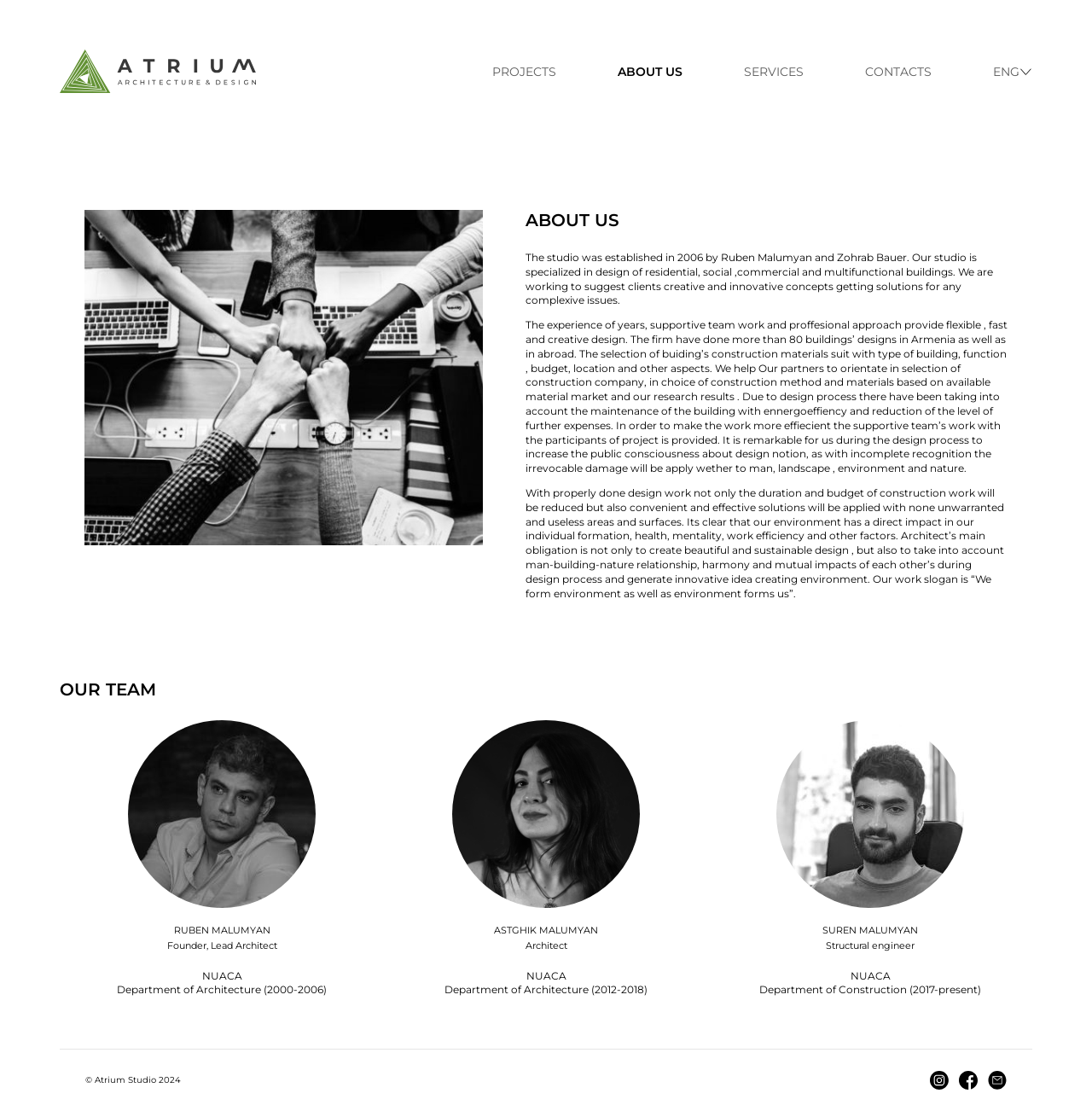How many buildings have been designed by the firm?
Carefully analyze the image and provide a thorough answer to the question.

The number of buildings designed by the firm can be found in the second paragraph of the 'ABOUT US' section. The text states that 'The firm have done more than 80 buildings’ designs in Armenia as well as in abroad'.